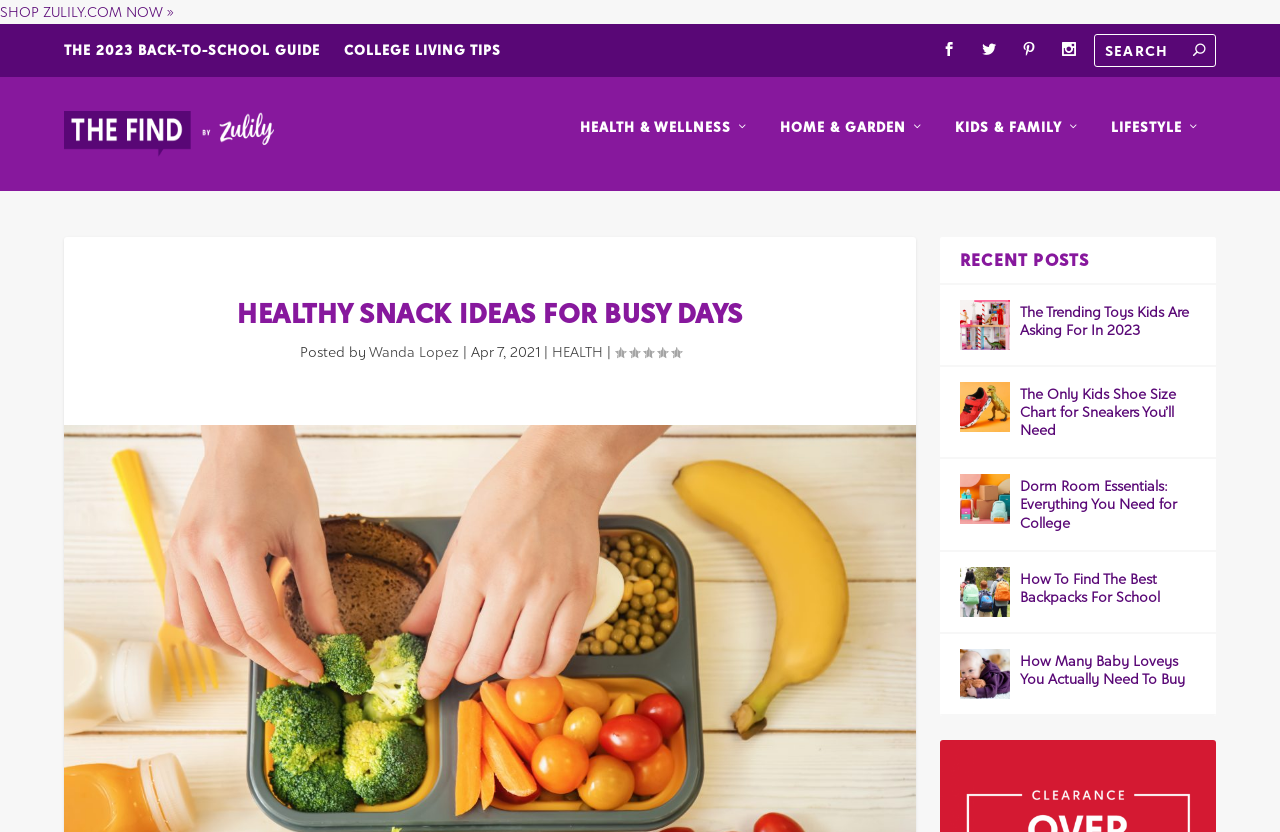Specify the bounding box coordinates of the region I need to click to perform the following instruction: "Shop on Zulily". The coordinates must be four float numbers in the range of 0 to 1, i.e., [left, top, right, bottom].

[0.0, 0.004, 0.136, 0.024]